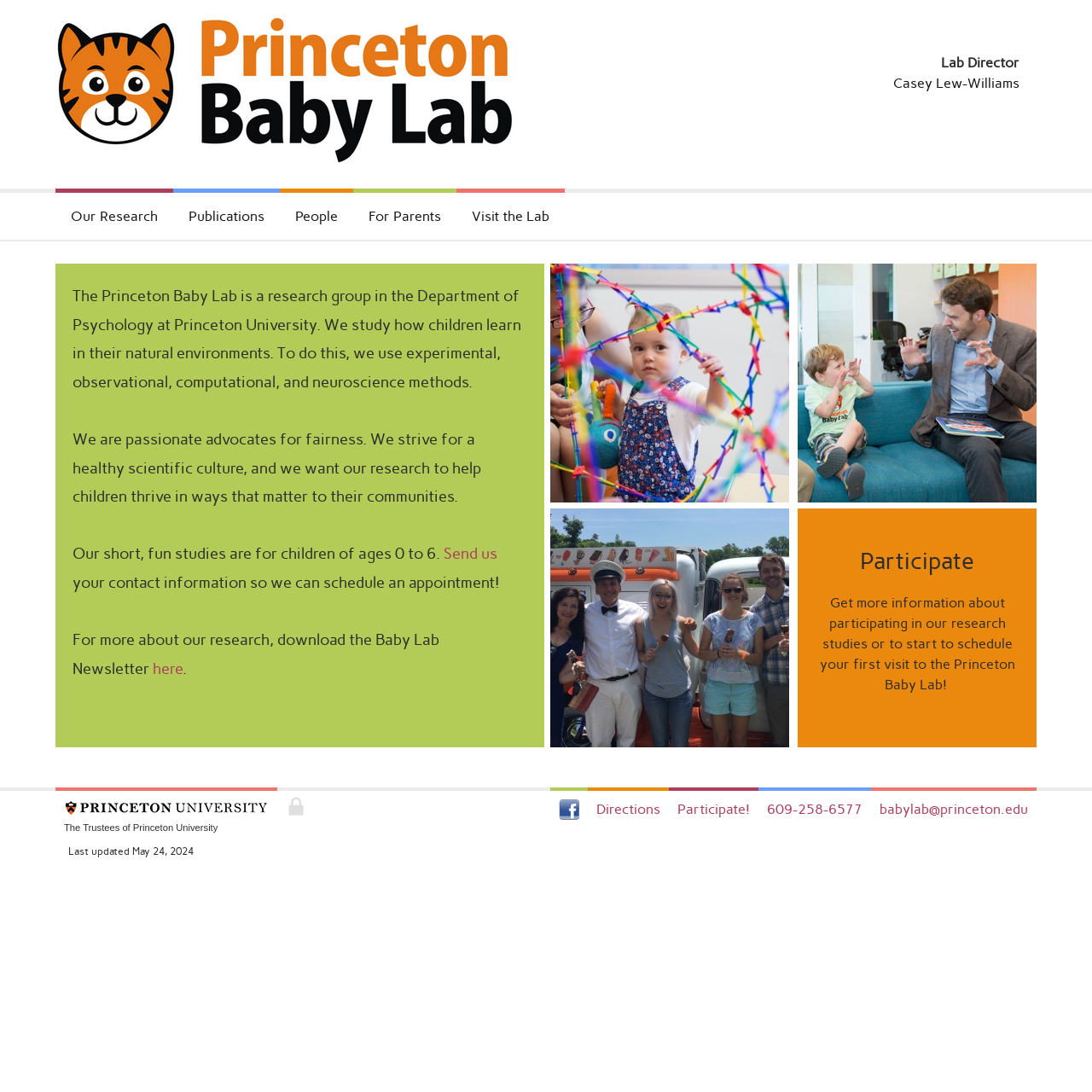Find the bounding box coordinates for the area that should be clicked to accomplish the instruction: "Click on the 'Our Research' link".

[0.051, 0.177, 0.159, 0.214]